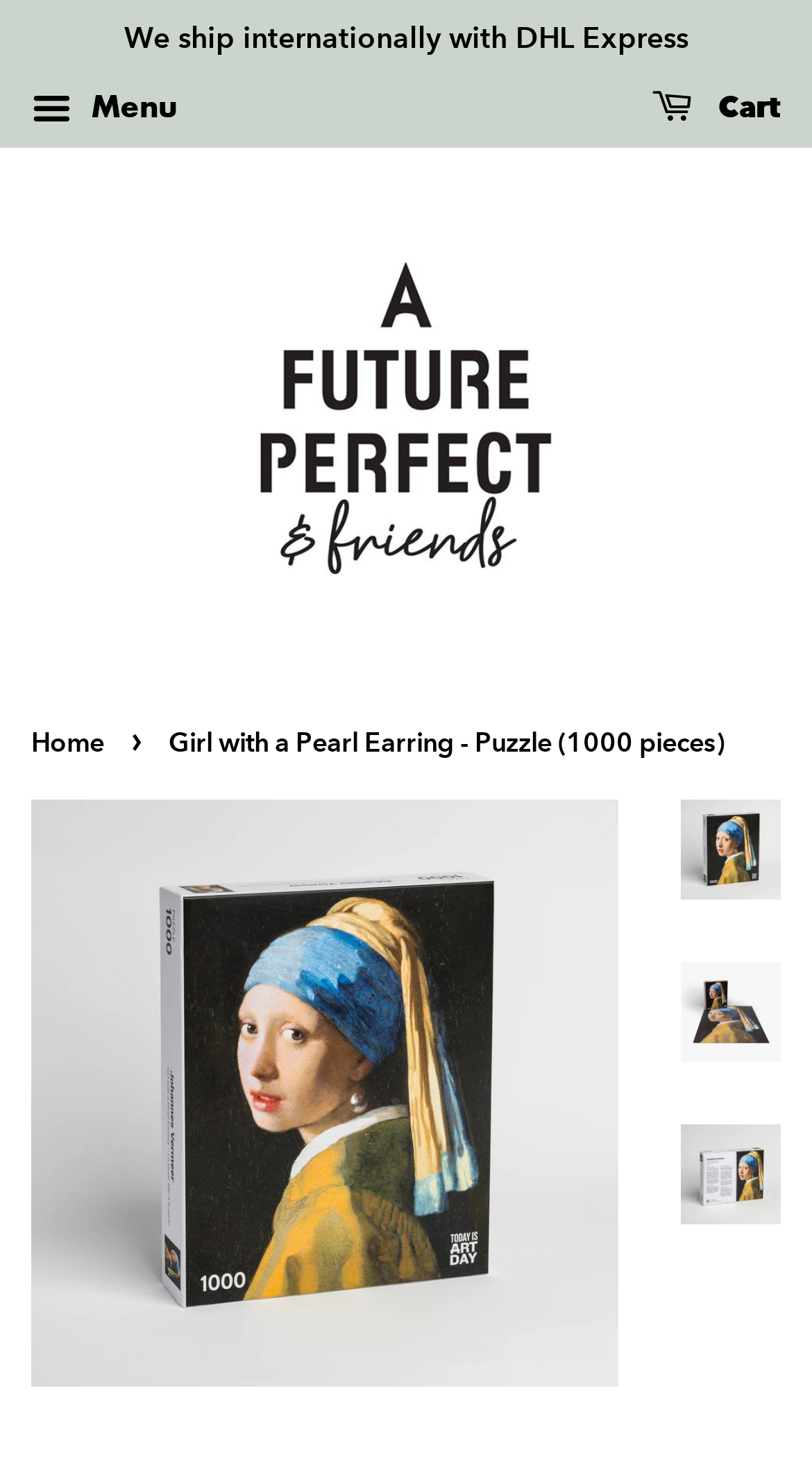Write an elaborate caption that captures the essence of the webpage.

This webpage is about a 1000-piece puzzle of the famous painting "Girl with a Pearl Earring" by Johannes Vermeer. At the top left, there is a notification stating that the website ships internationally with DHL Express. Next to it, there is a menu button. On the top right, there is a link to the cart.

Below the top section, there is a logo of "A Future Perfect & Friends" with a link to their website. Underneath the logo, there is a navigation section with breadcrumbs, showing the path from the home page to the current page, which is "Girl with a Pearl Earring - Puzzle (1000 pieces)".

The main content of the page is an image of the puzzle, which takes up most of the page. There are three links to the same puzzle product, each with a smaller image of the puzzle, placed vertically below the main image. These links are located on the right side of the page, with the first one starting from the middle of the page and the subsequent ones below it.

Overall, the webpage has a simple and clean layout, with a focus on showcasing the puzzle product and providing easy navigation to other parts of the website.